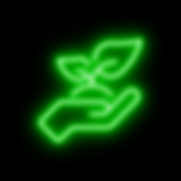Explain the image with as much detail as possible.

The image features a vibrant green neon icon depicting a hand gently cradling a small plant with two leaves. This imagery symbolizes growth and nurturing, aligning with themes of ecology and sustainability. The glowing effect of the neon style enhances its visibility and importance, suggesting a focus on environmental initiatives or projects within the Bountyverse, particularly during the Greenpill Festival events. This icon may represent the commitment of teams participating in Bountyverse Quests to make a positive impact on their communities and the environment, reflecting the overall mission of fostering collaboration and innovation for a sustainable future.